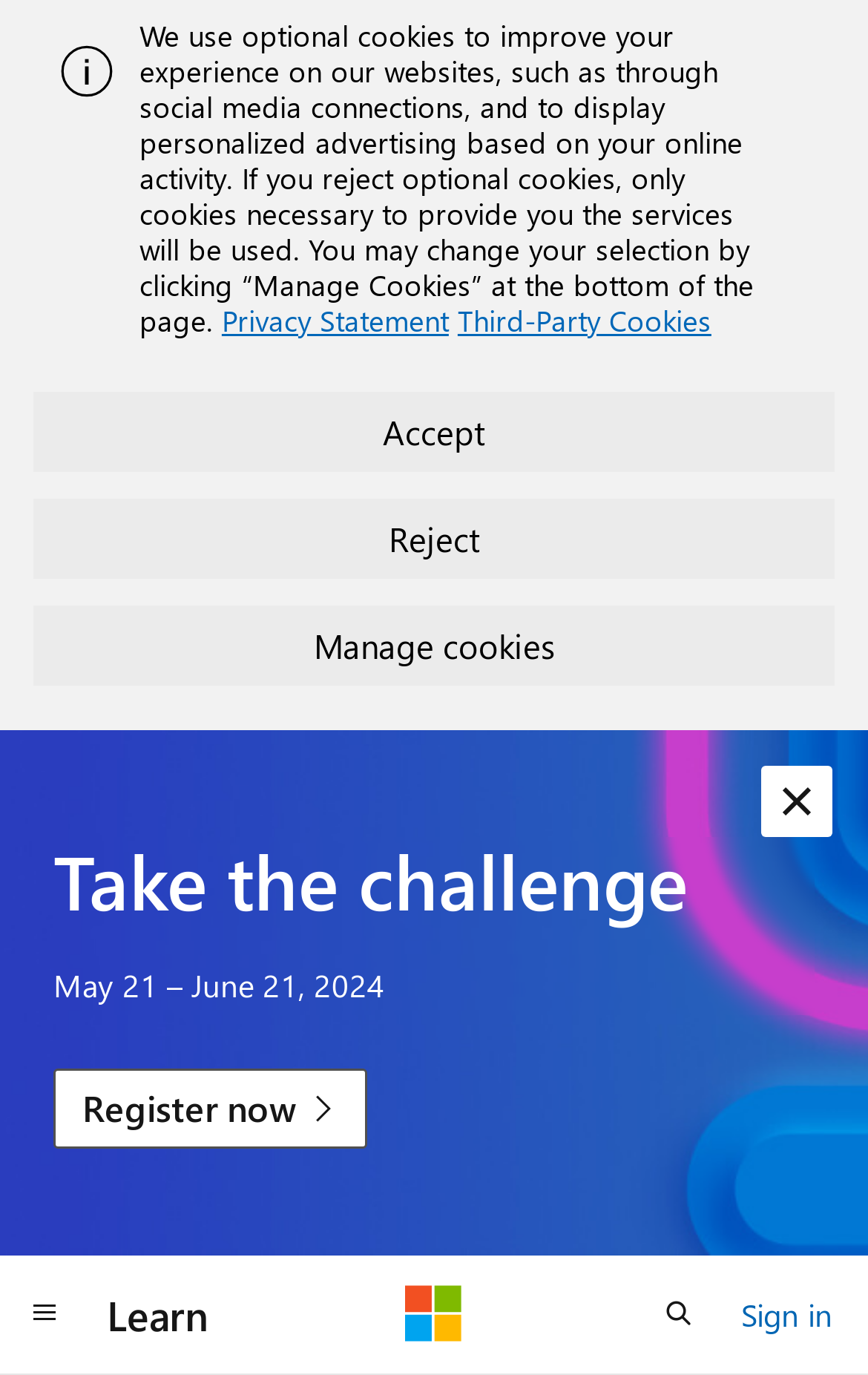What is the event mentioned in the webpage?
Answer the question using a single word or phrase, according to the image.

A challenge